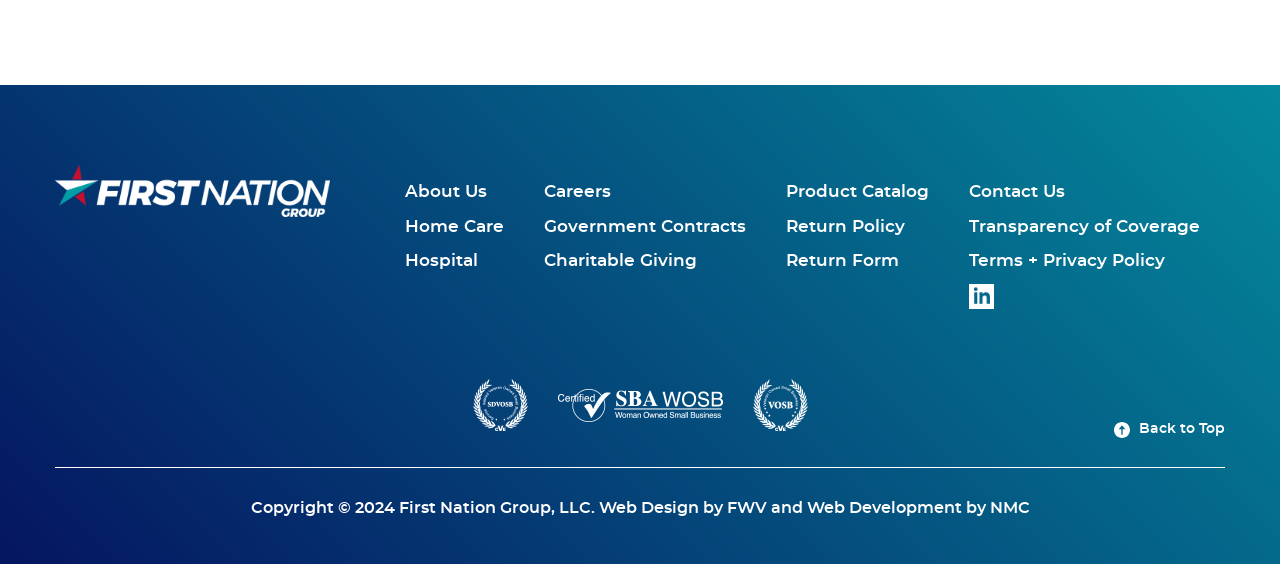Find the UI element described as: "Transparency of Coverage" and predict its bounding box coordinates. Ensure the coordinates are four float numbers between 0 and 1, [left, top, right, bottom].

[0.757, 0.38, 0.938, 0.424]